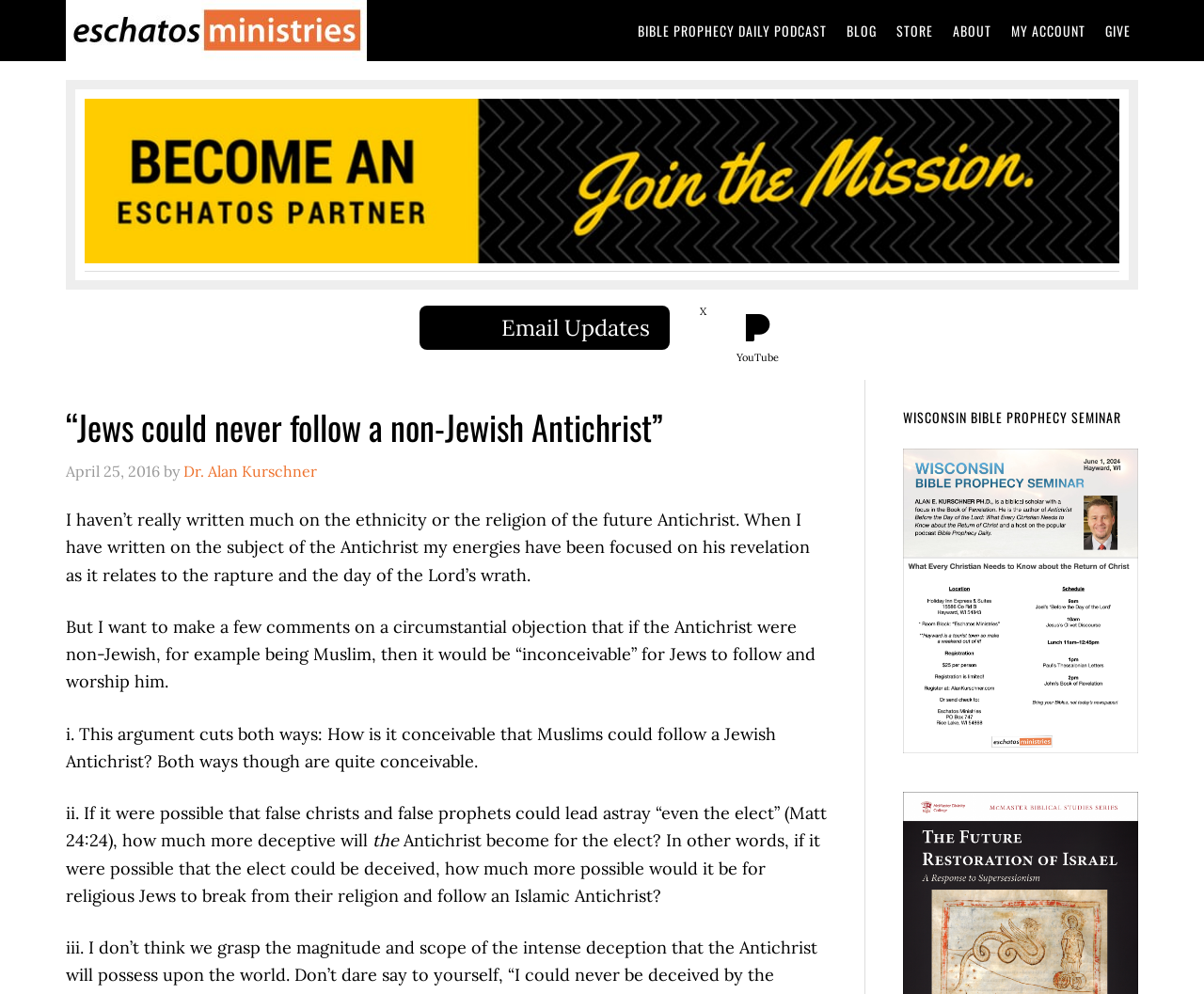Give an extensive and precise description of the webpage.

The webpage is from Eschatos Ministries, with a title "Jews could never follow a non-Jewish Antichrist". At the top, there are four links to skip to different sections of the page: primary navigation, main content, primary sidebar, and footer. 

Below these links, there is a navigation menu with seven links: "BIBLE PROPHECY DAILY PODCAST", "BLOG", "STORE", "ABOUT", "MY ACCOUNT", "GIVE", and "ESCHATOS MINISTRIES". 

On the left side, there is a prominent link "Become an Eschatos Partner by Giving Monthly" with an accompanying image. Below this, there are three links: "Email Updates", "X", and "YouTube". 

The main content of the page is an article with a heading "“Jews could never follow a non-Jewish Antichrist”". The article is dated April 25, 2016, and is written by Dr. Alan Kurschner. The article discusses the ethnicity and religion of the future Antichrist, with the author arguing that it is conceivable for Jews to follow a non-Jewish Antichrist. 

On the right side, there is a primary sidebar with a heading "Primary Sidebar" and a subheading "WISCONSIN BIBLE PROPHECY SEMINAR". Below this, there is an image and a link.